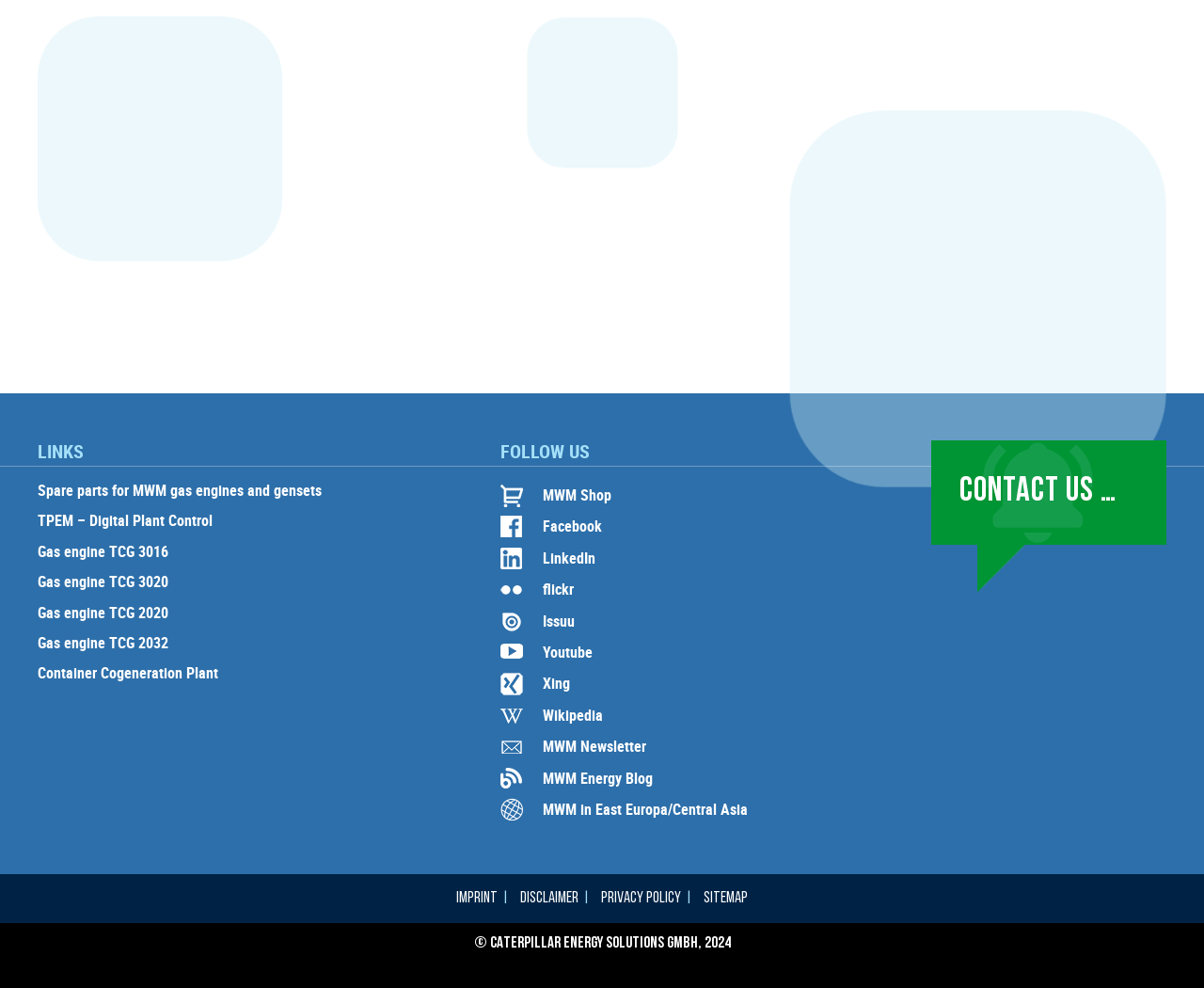Locate the bounding box coordinates of the clickable region necessary to complete the following instruction: "Read the disclaimer". Provide the coordinates in the format of four float numbers between 0 and 1, i.e., [left, top, right, bottom].

[0.423, 0.885, 0.49, 0.934]